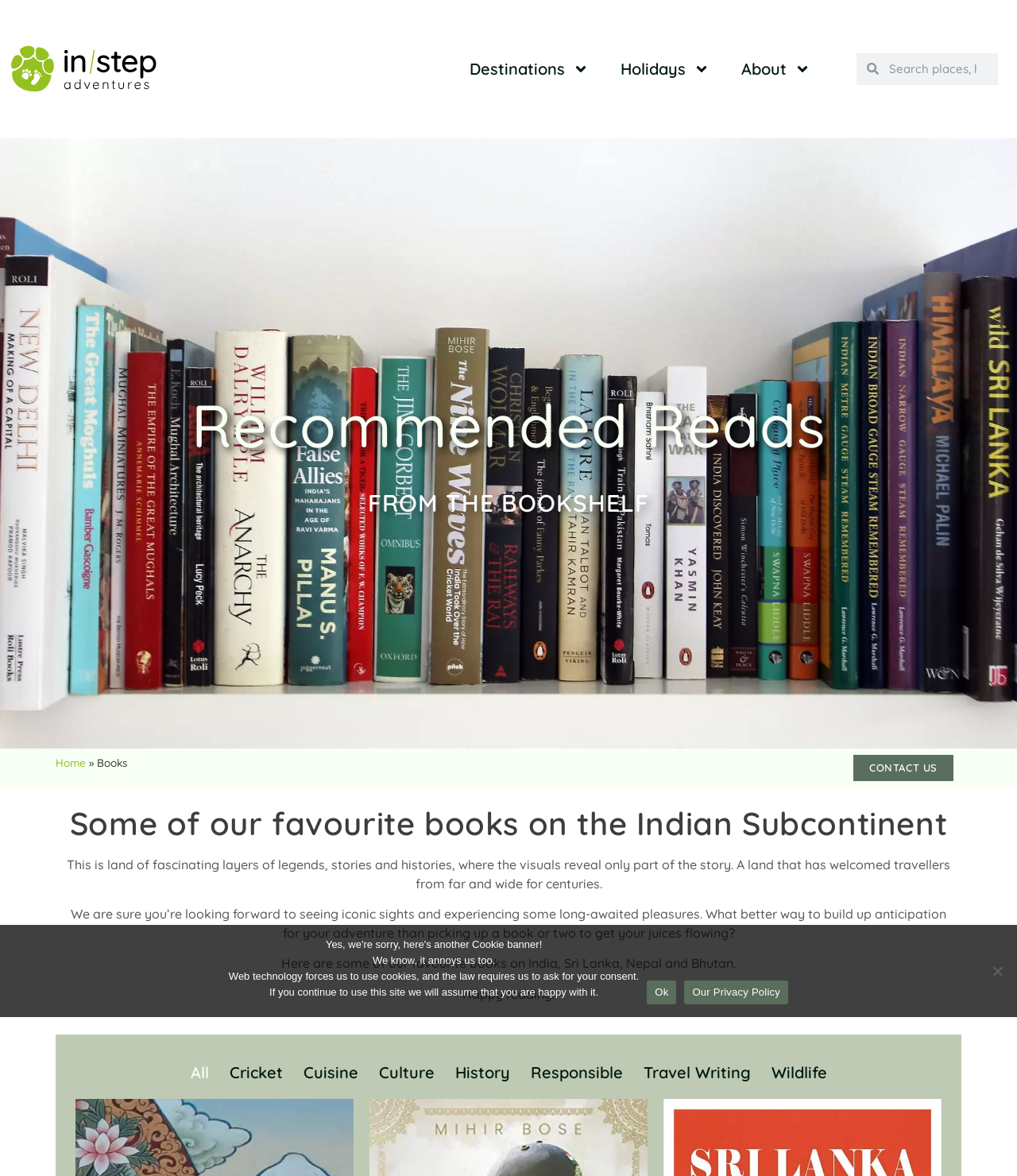What is the purpose of the search box?
Observe the image and answer the question with a one-word or short phrase response.

To search for books